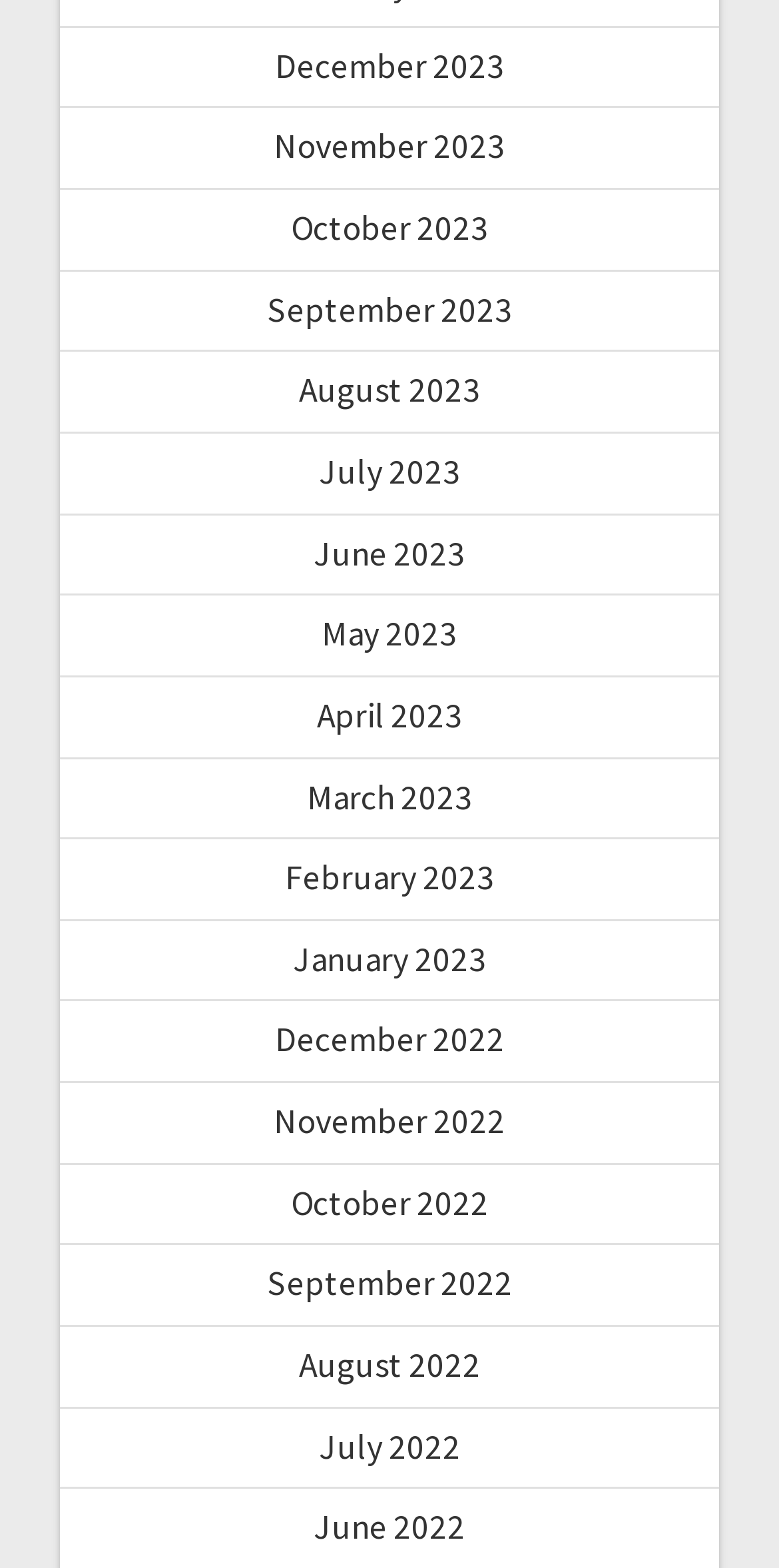How many links are listed on the webpage?
Could you please answer the question thoroughly and with as much detail as possible?

I counted the total number of links listed on the webpage, starting from 'December 2023' to 'June 2022', and found that there are 24 links in total.